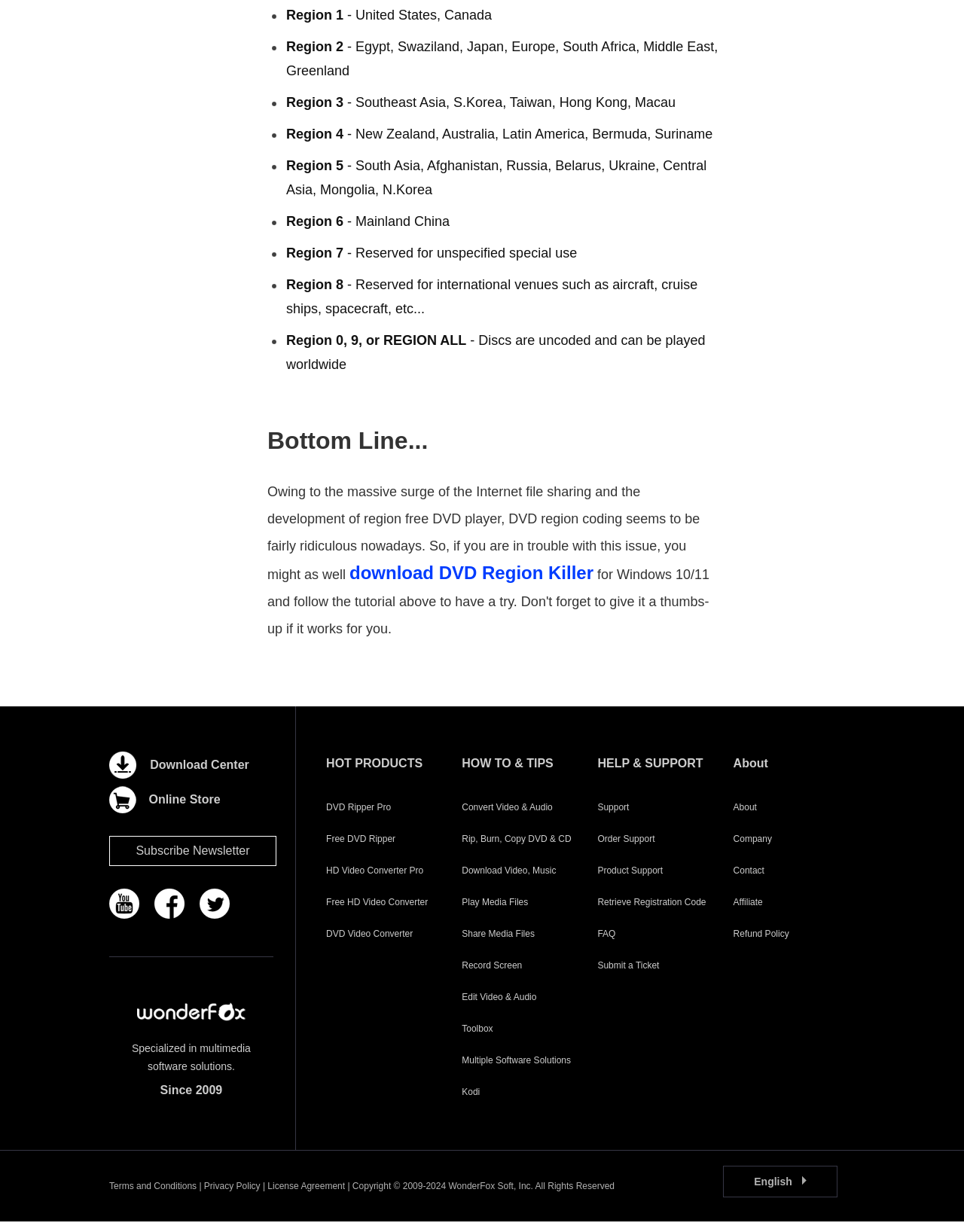From the webpage screenshot, predict the bounding box of the UI element that matches this description: "DVD Video Converter".

[0.338, 0.776, 0.428, 0.784]